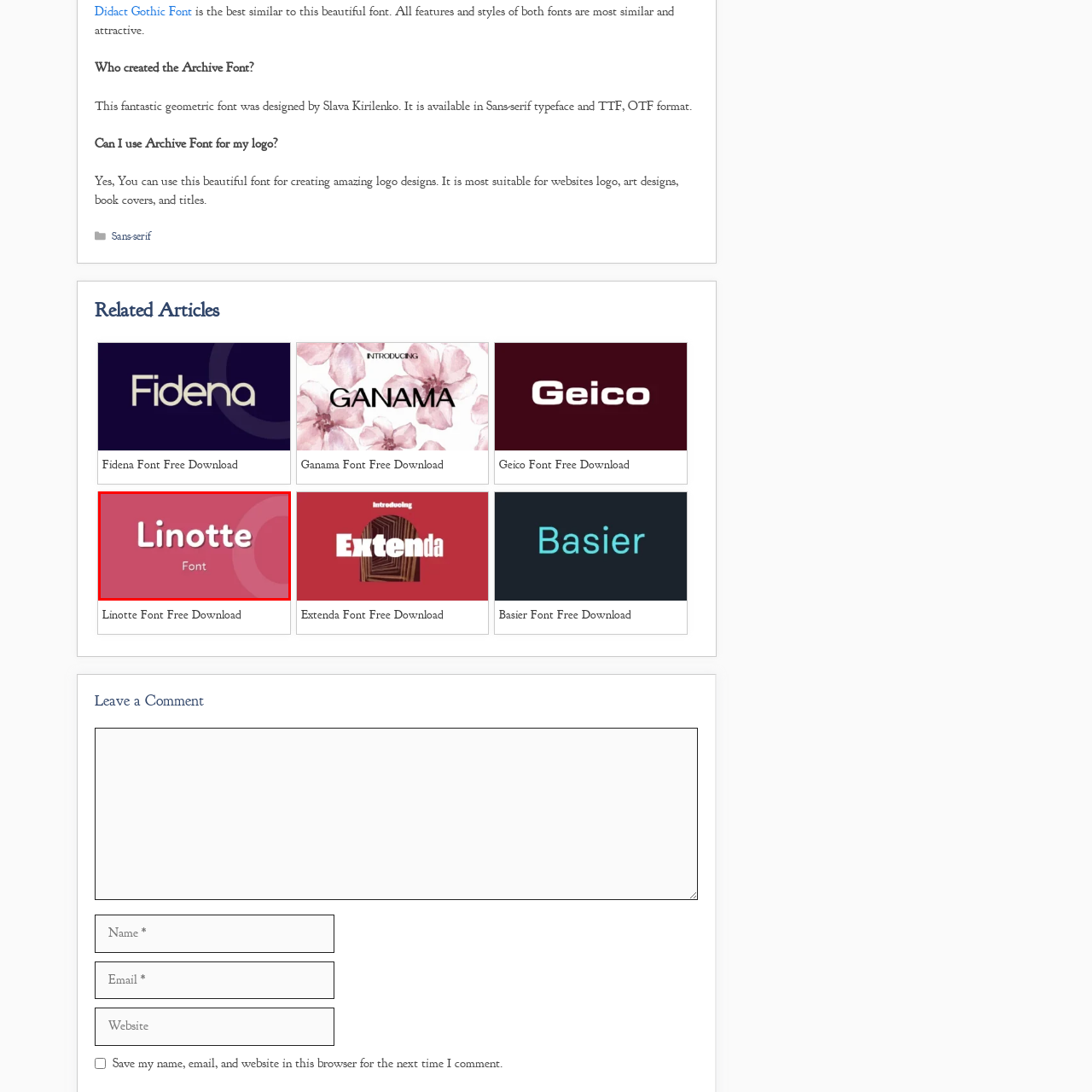Thoroughly describe the contents of the image enclosed in the red rectangle.

The image showcases the "Linotte Font," presented in a playful and modern style, emphasizing its unique characteristics. The font name is prominently displayed across a vibrant pink background, which enhances its visual appeal. The design merges simplicity with a touch of fun, making it well-suited for various creative applications, such as branding, graphic design, and digital content. The clear and friendly typography invites viewers to explore its potential for use in projects that require a contemporary yet approachable aesthetic. This depiction highlights Linotte as a versatile choice for designers seeking a stylish font option.